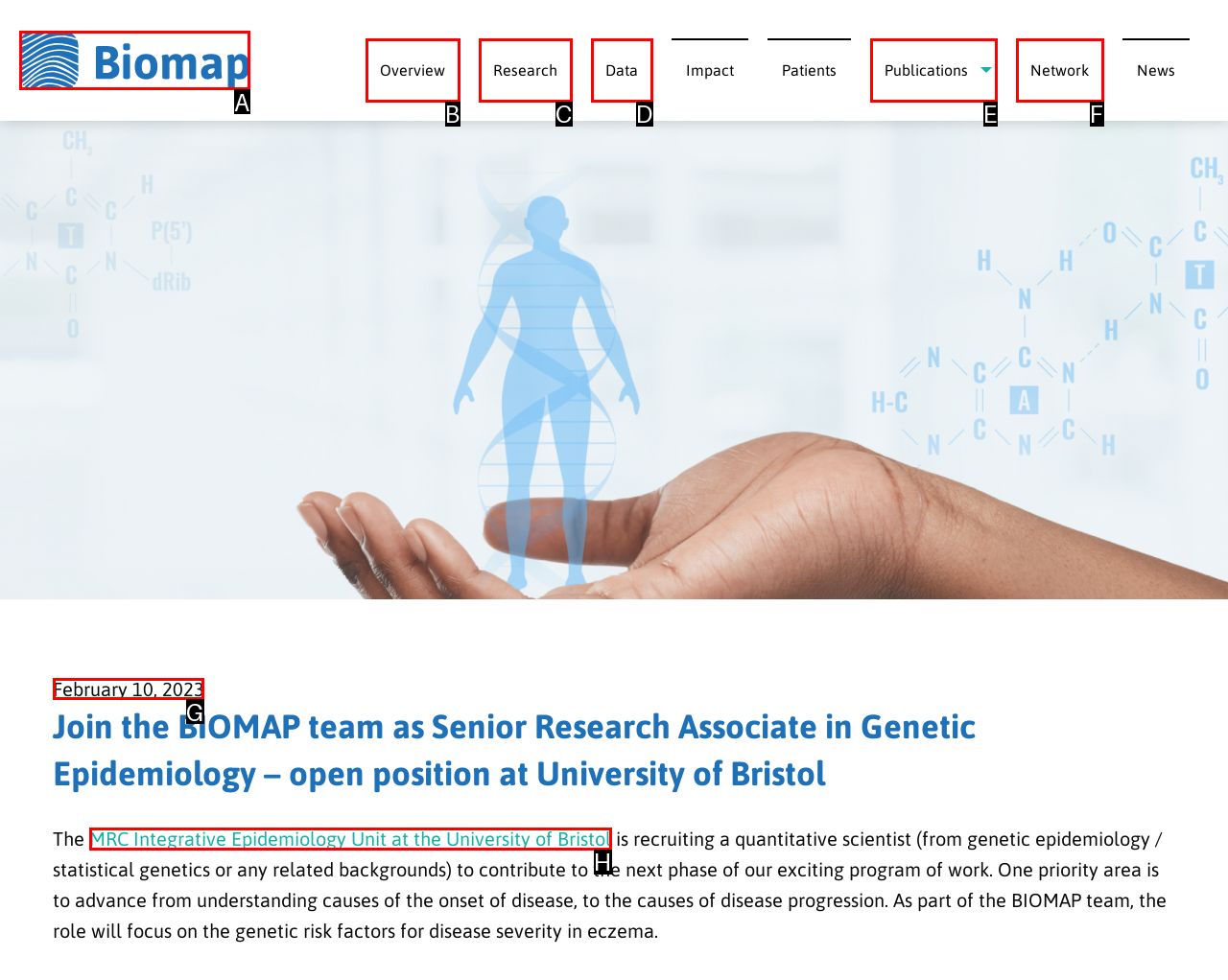For the instruction: Read the news from February 10, 2023, determine the appropriate UI element to click from the given options. Respond with the letter corresponding to the correct choice.

G